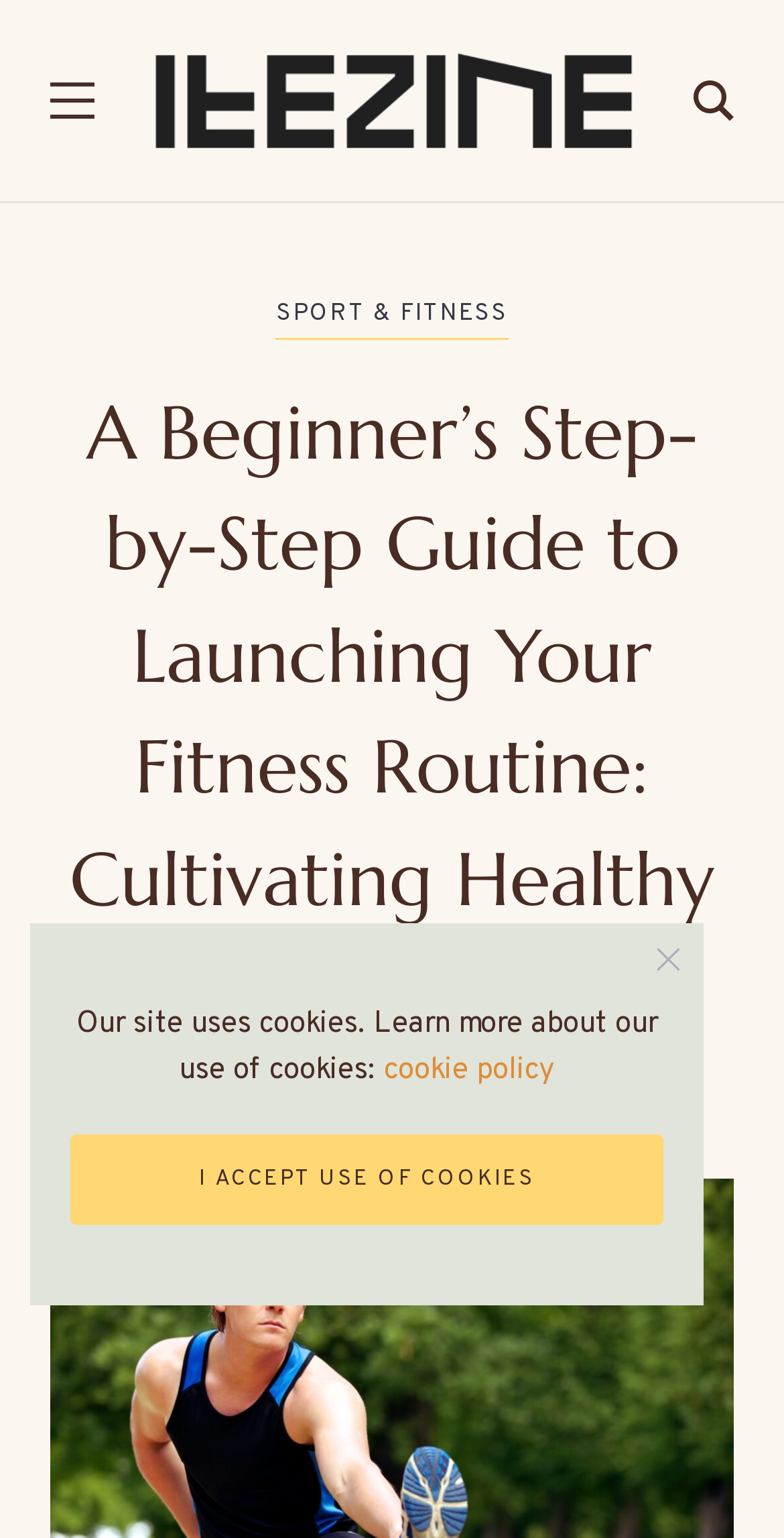Use a single word or phrase to answer the question:
Who is the author of the article?

NOAH ALAY